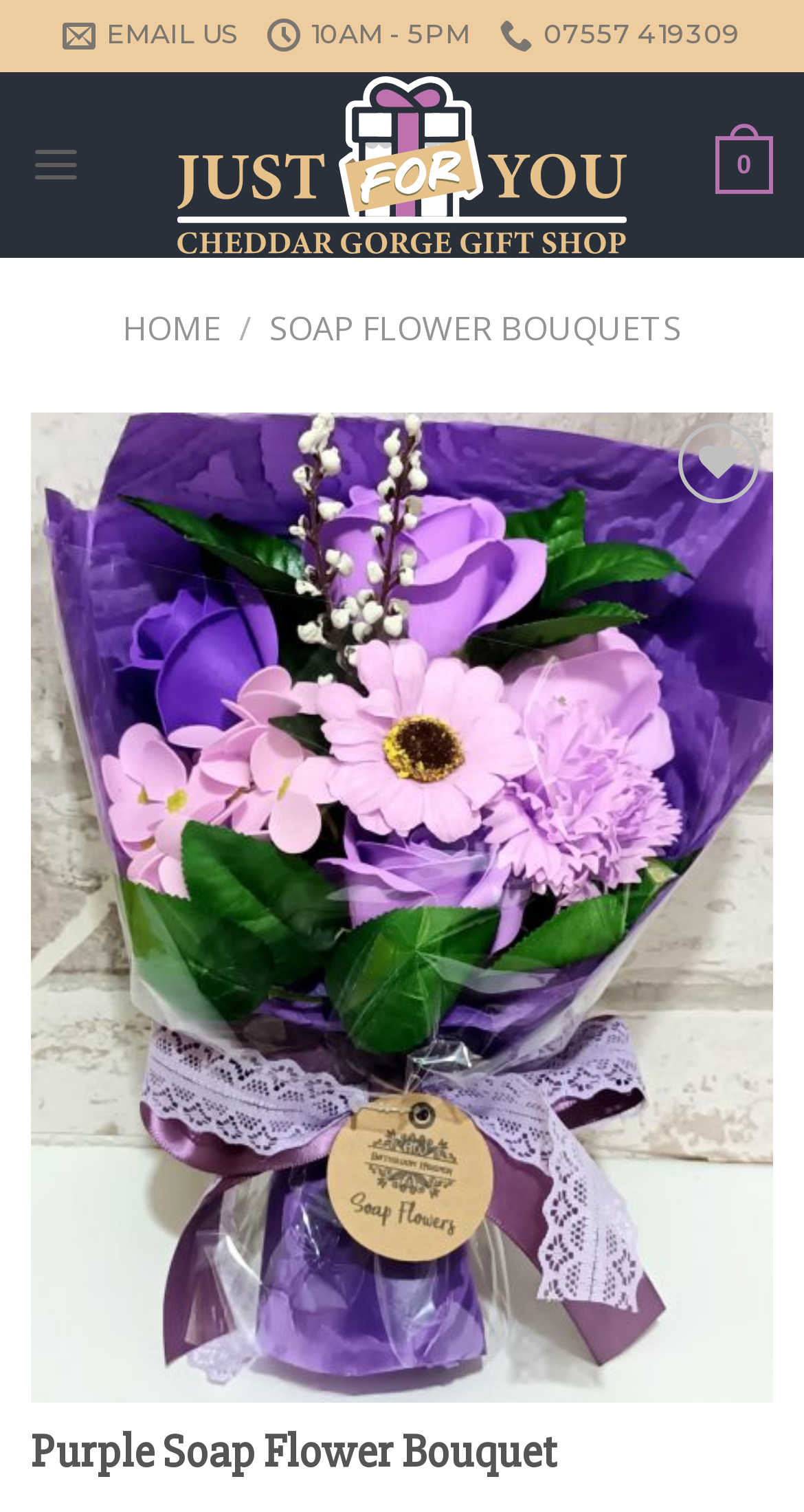Find the bounding box coordinates of the element I should click to carry out the following instruction: "Add to wishlist".

[0.813, 0.347, 0.936, 0.398]